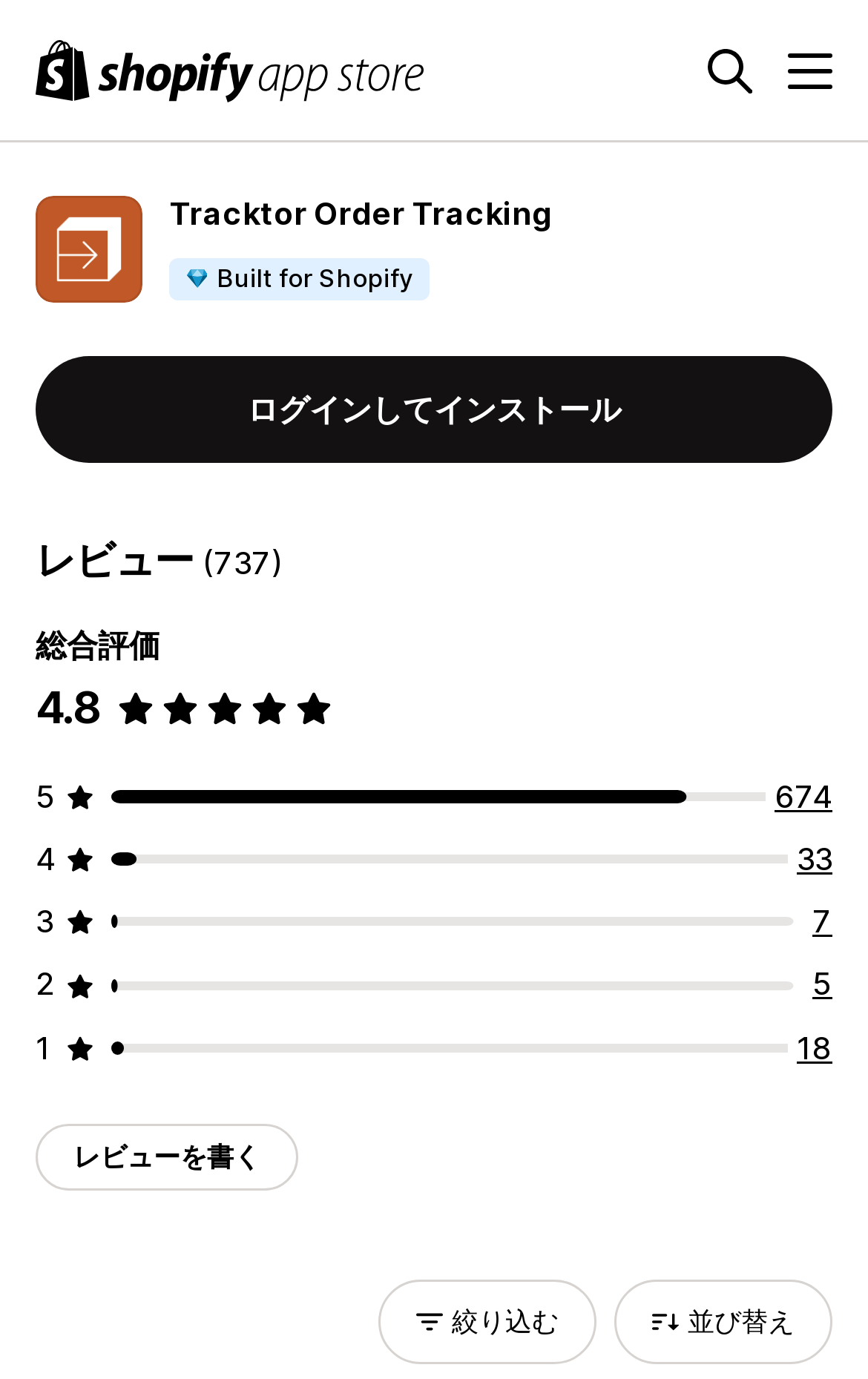Give a one-word or short-phrase answer to the following question: 
How many buttons are there on the page?

7